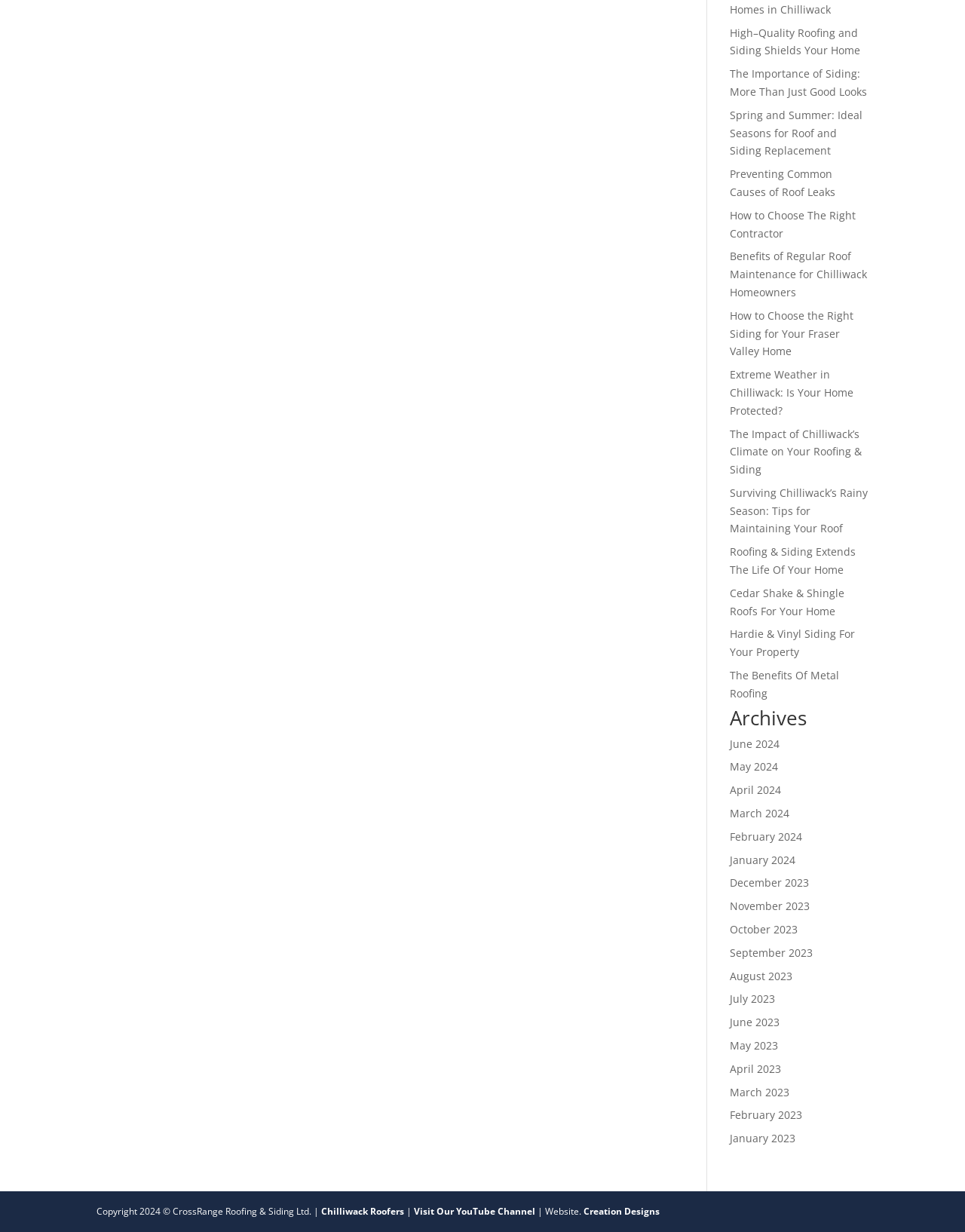Find the bounding box coordinates of the area to click in order to follow the instruction: "Read about High-Quality Roofing and Siding".

[0.756, 0.021, 0.892, 0.047]